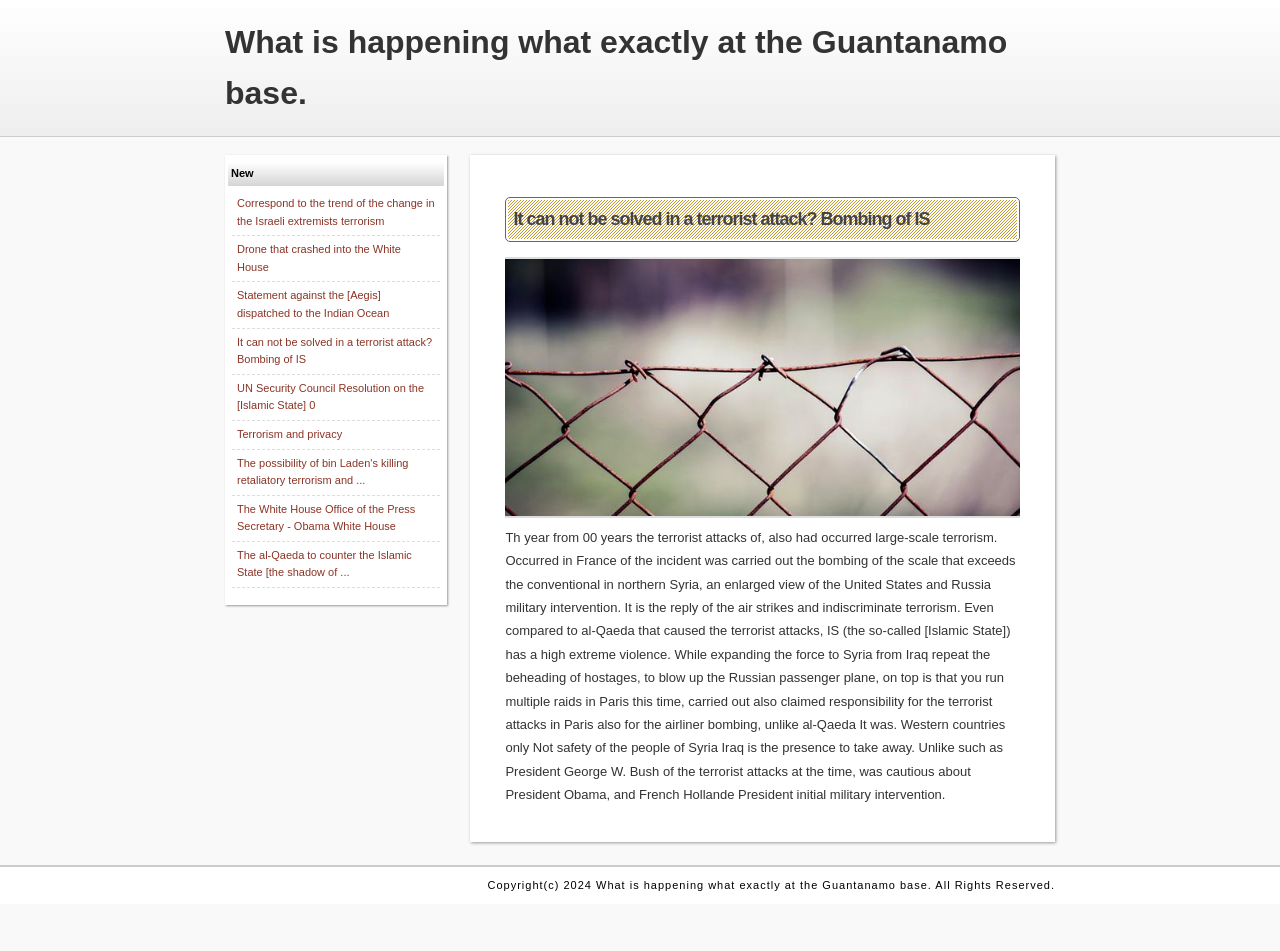Please identify the bounding box coordinates of the region to click in order to complete the given instruction: "View the article about corresponding to the trend of the change in the Israeli extremists terrorism". The coordinates should be four float numbers between 0 and 1, i.e., [left, top, right, bottom].

[0.185, 0.207, 0.339, 0.238]